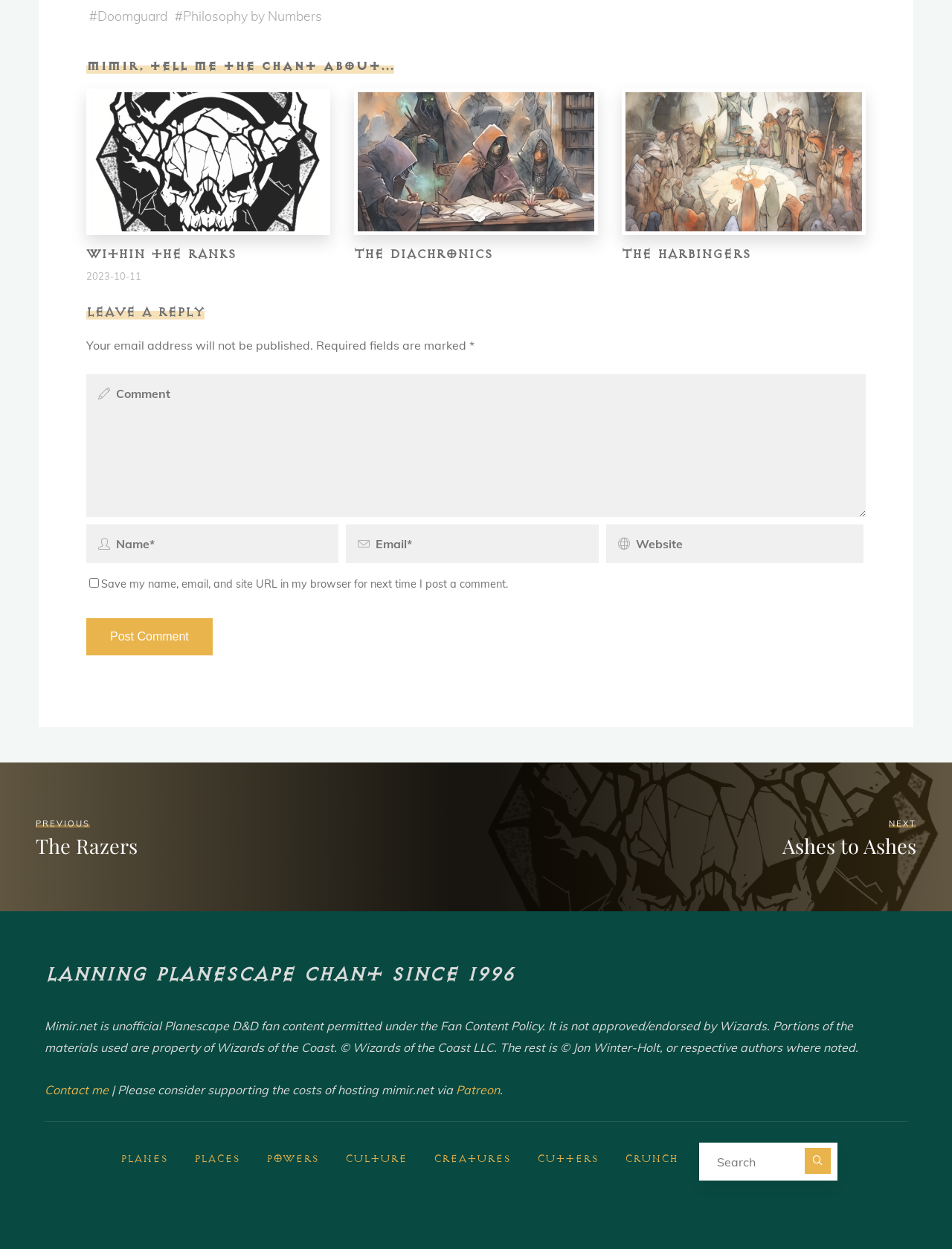What is the purpose of the checkbox?
Look at the image and respond with a one-word or short-phrase answer.

Save comment information